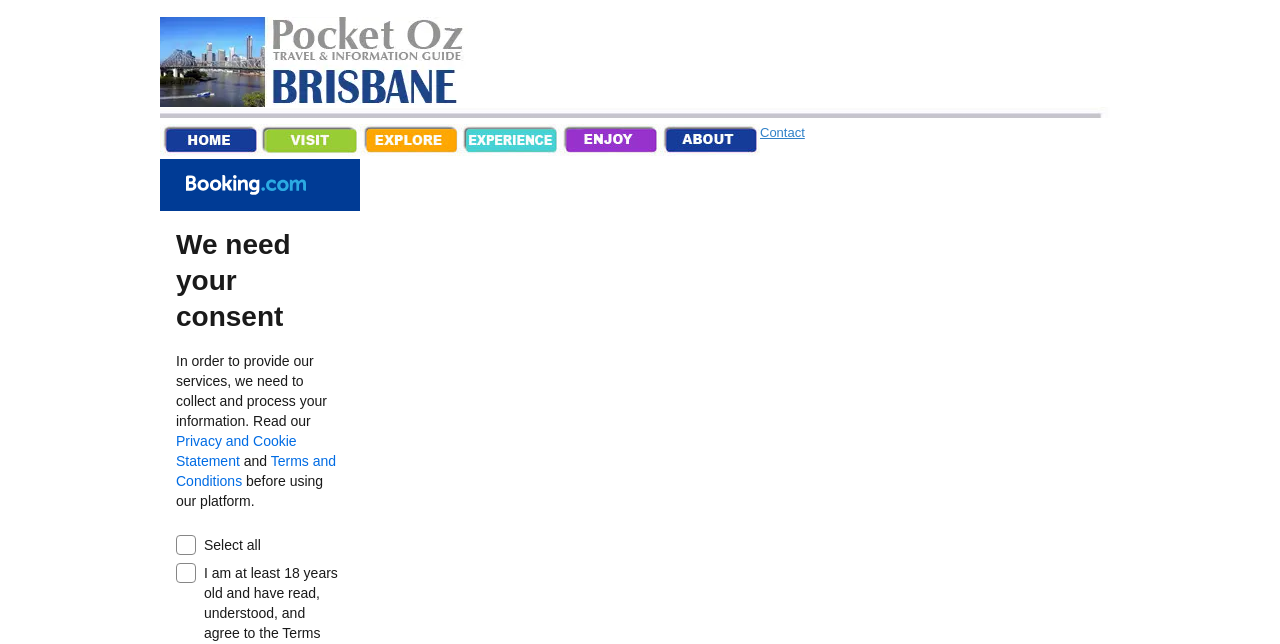Use a single word or phrase to answer the following:
What is the purpose of the insertion element?

Text input